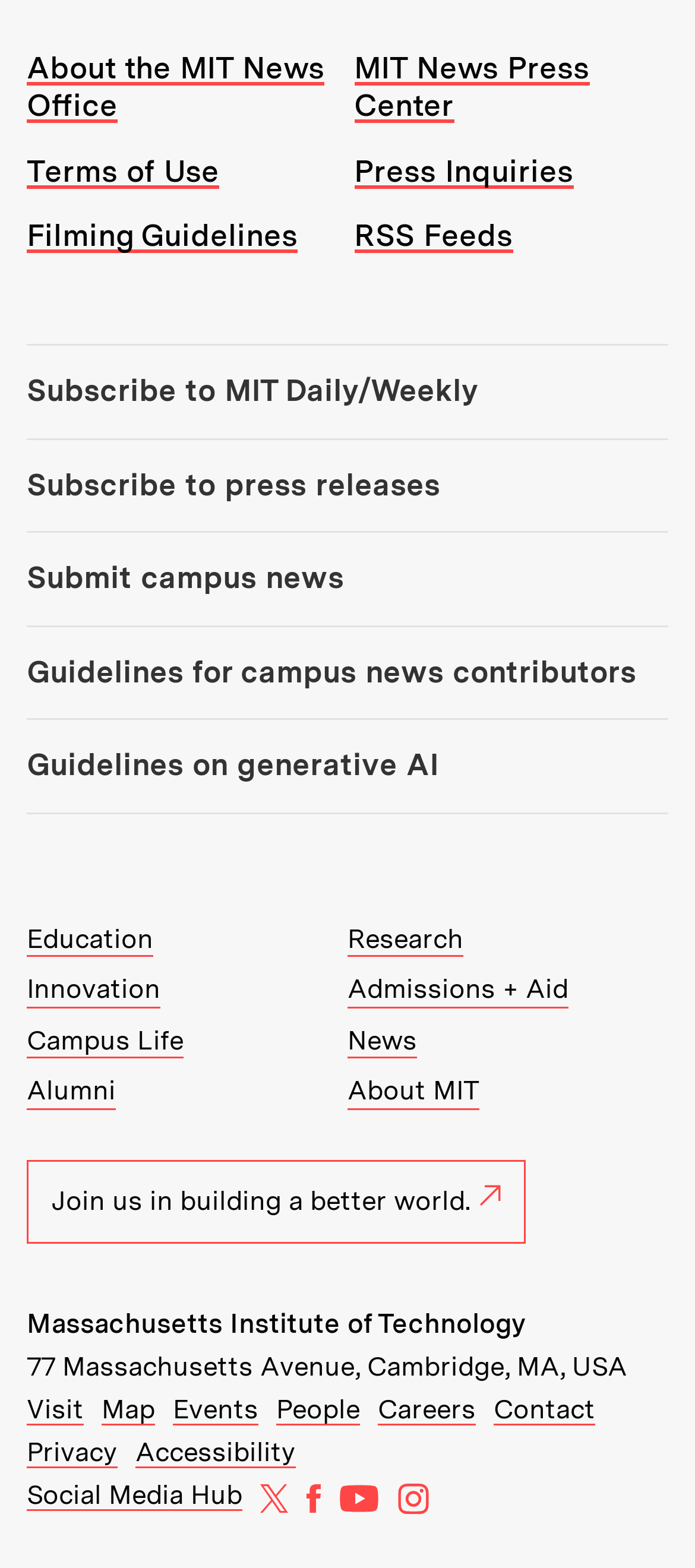Determine the bounding box coordinates for the area that should be clicked to carry out the following instruction: "Check the MIT News".

[0.5, 0.653, 0.6, 0.675]